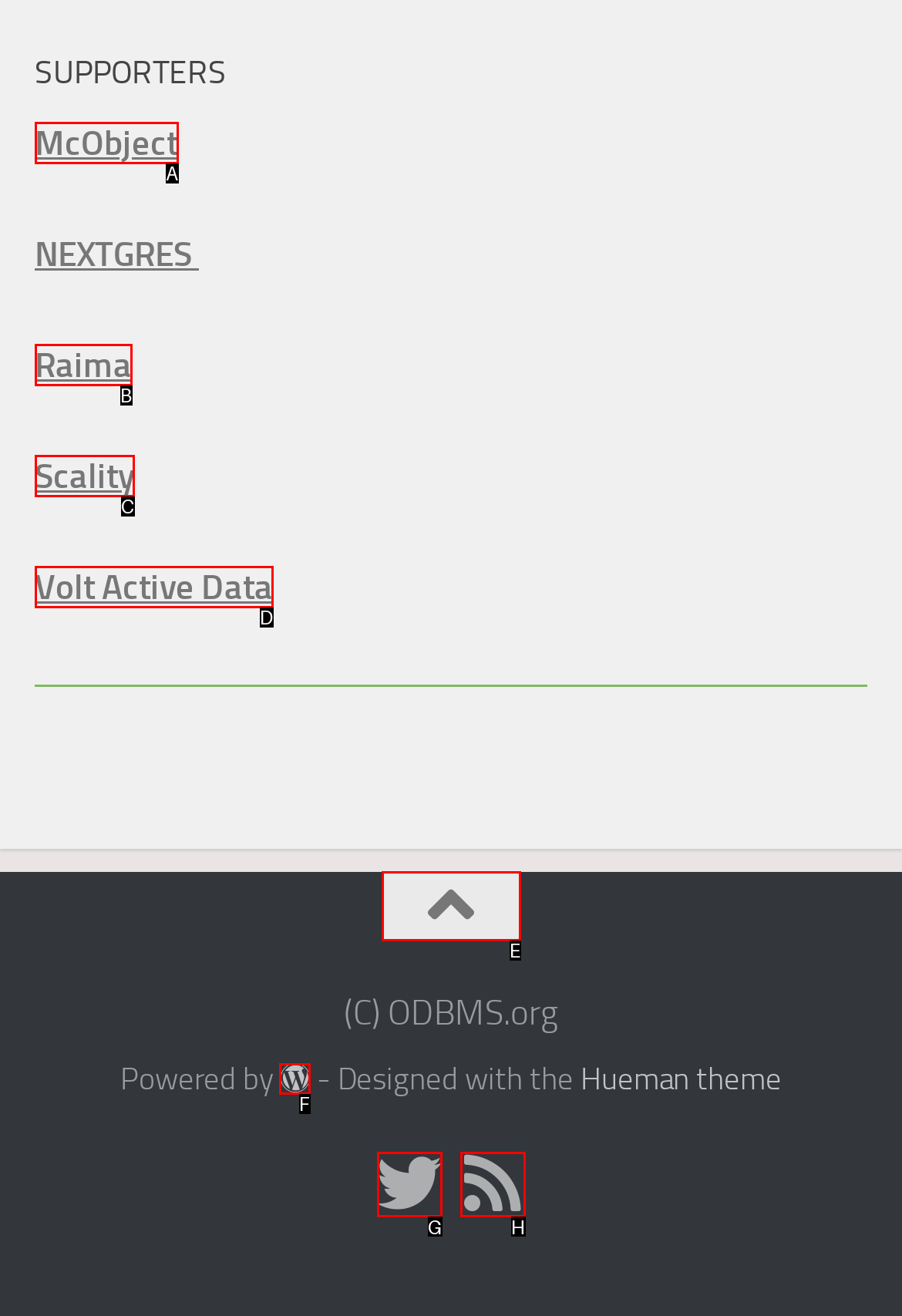Select the letter that corresponds to this element description: Volt Active Data
Answer with the letter of the correct option directly.

D